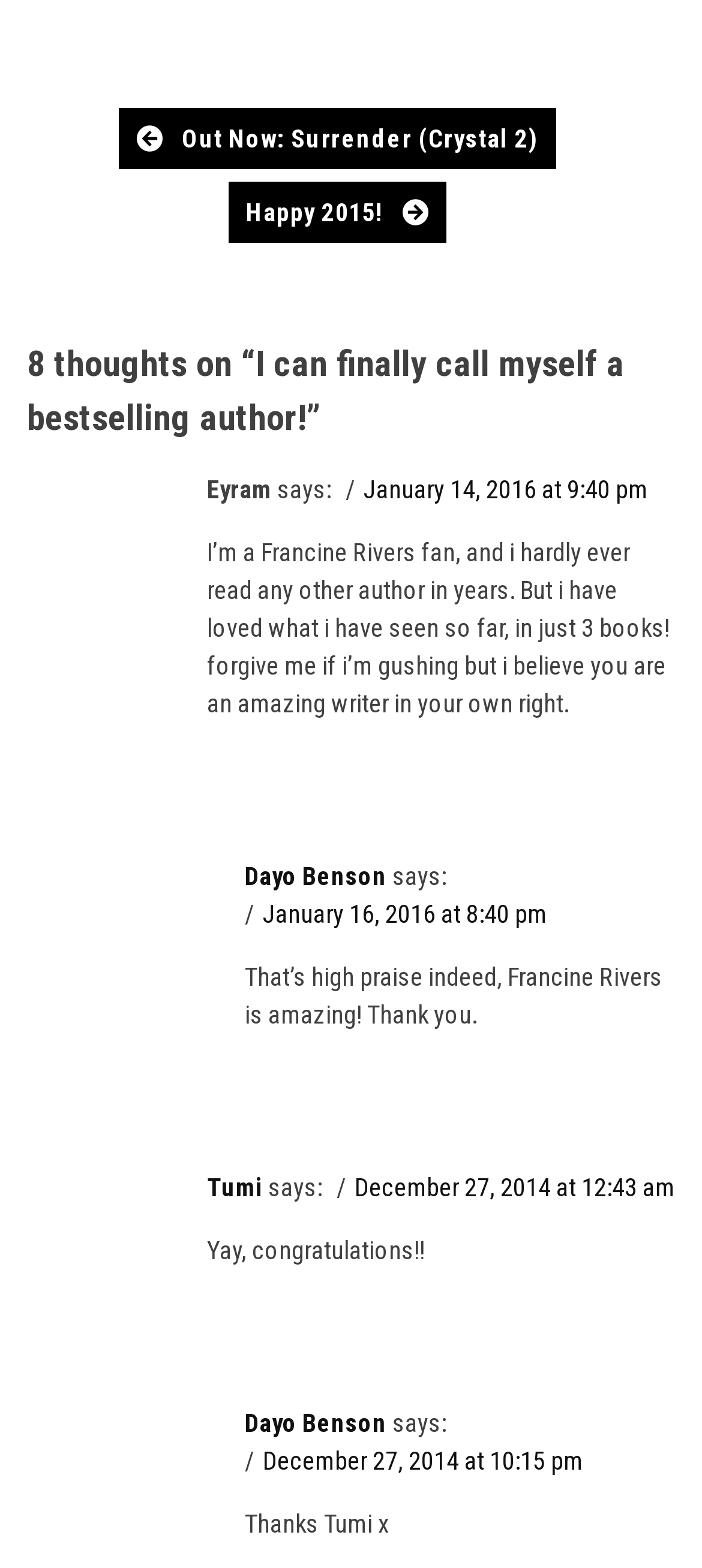Please identify the bounding box coordinates of the region to click in order to complete the given instruction: "View the article 'I can finally call myself a bestselling author!'". The coordinates should be four float numbers between 0 and 1, i.e., [left, top, right, bottom].

[0.038, 0.215, 0.962, 0.284]